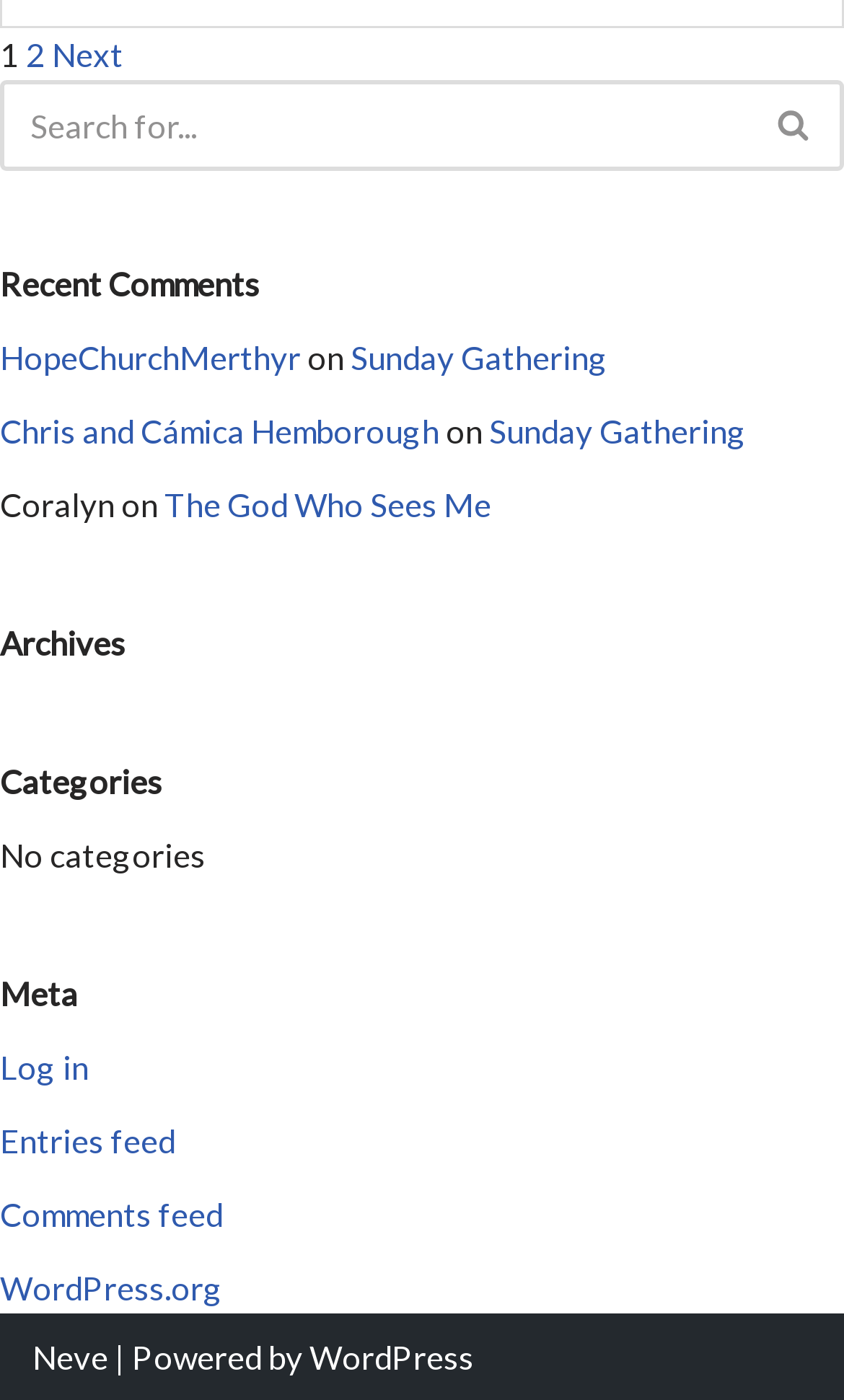Please answer the following question using a single word or phrase: 
What is the name of the theme used by this website?

Neve